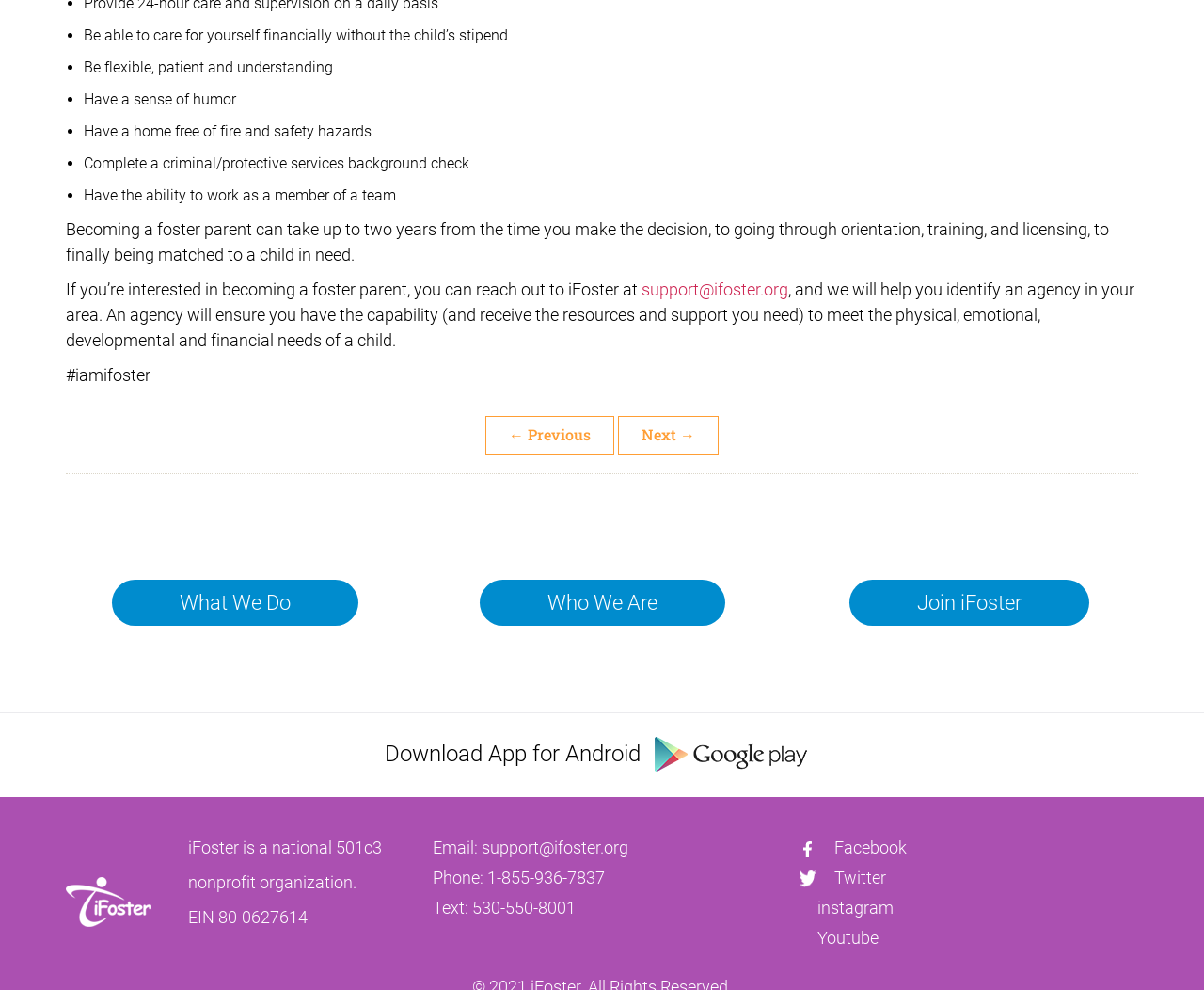Using a single word or phrase, answer the following question: 
What are the requirements to become a foster parent?

Several qualities and checks